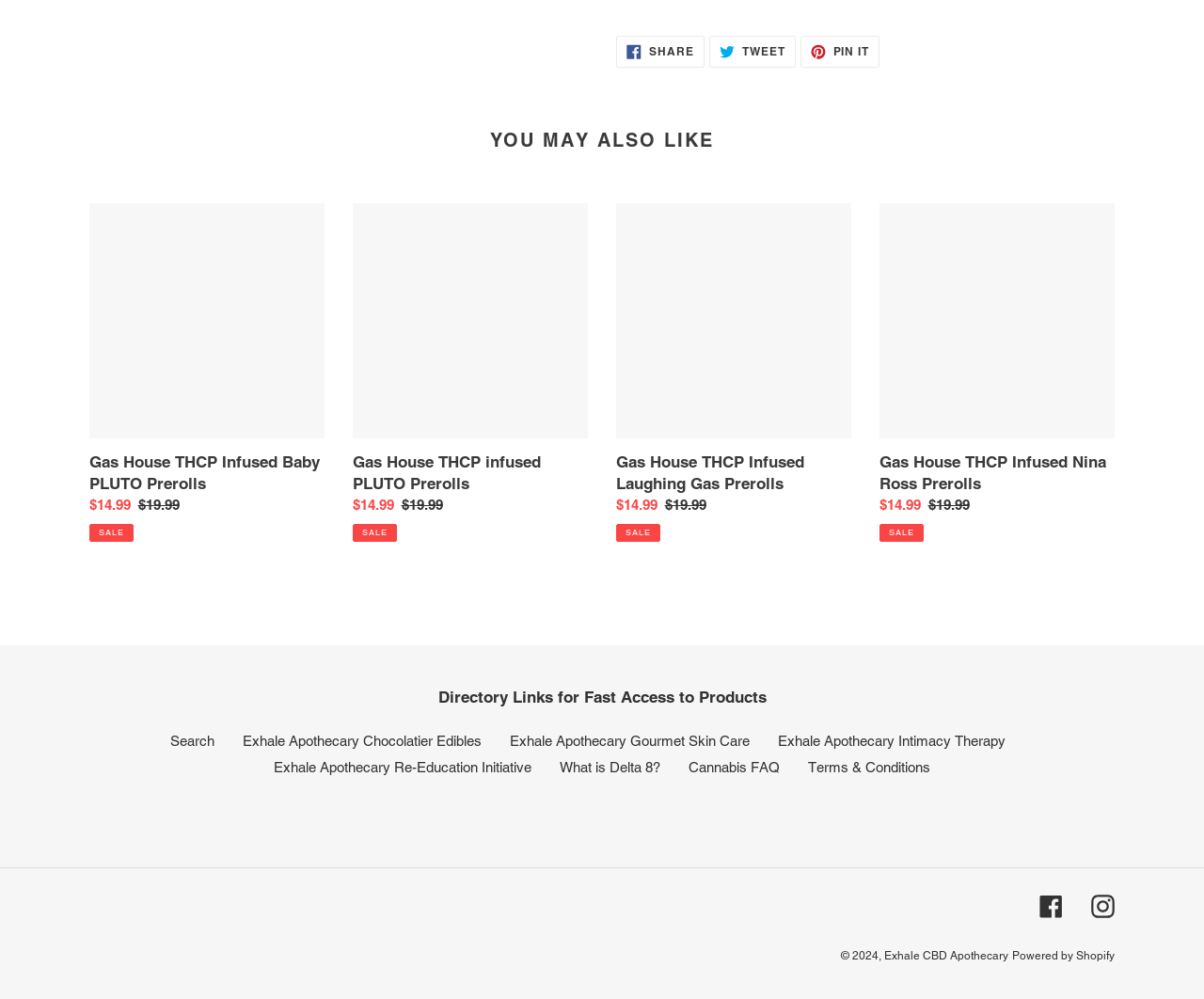Please find the bounding box coordinates of the element that must be clicked to perform the given instruction: "View Gas House THCP Infused Baby PLUTO Prerolls". The coordinates should be four float numbers from 0 to 1, i.e., [left, top, right, bottom].

[0.074, 0.204, 0.27, 0.542]